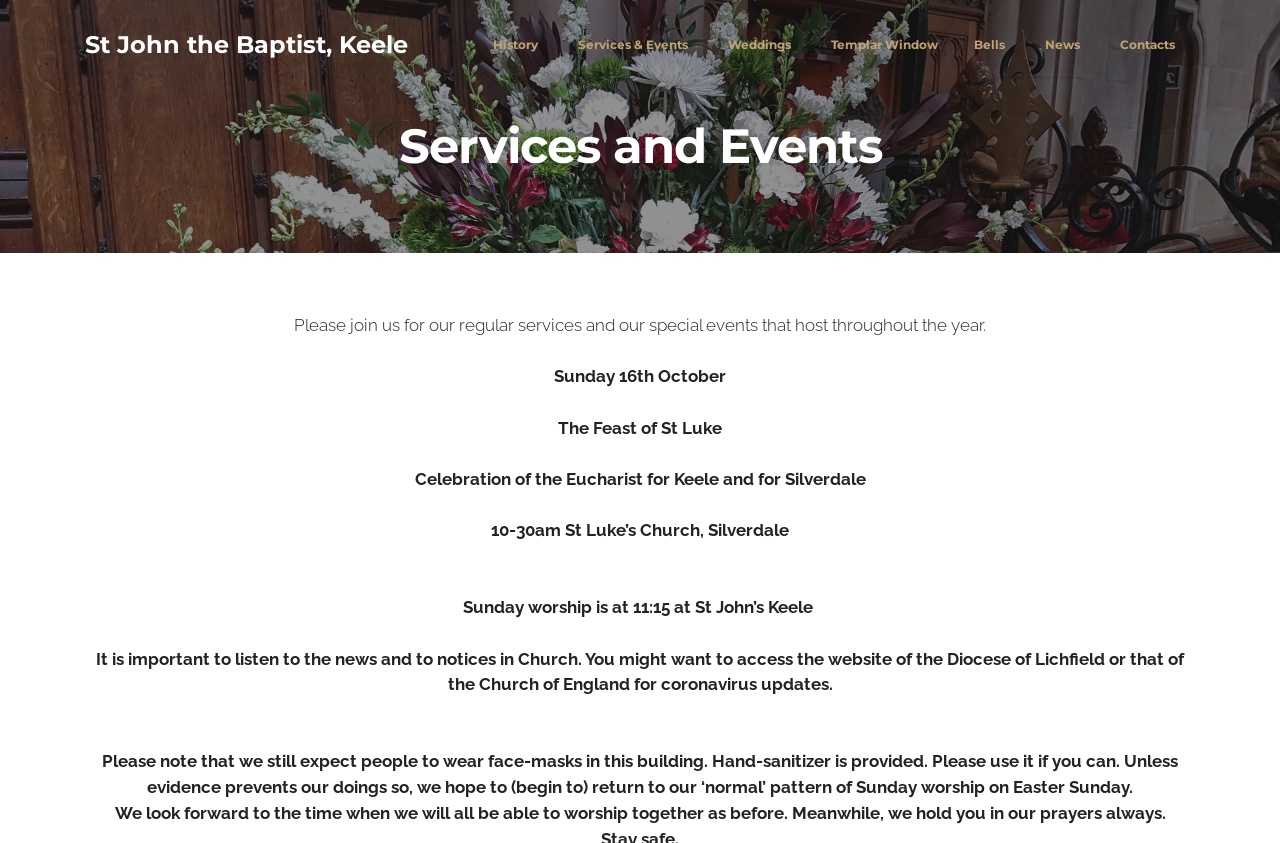Given the element description "St John the Baptist, Keele", identify the bounding box of the corresponding UI element.

[0.066, 0.032, 0.319, 0.075]